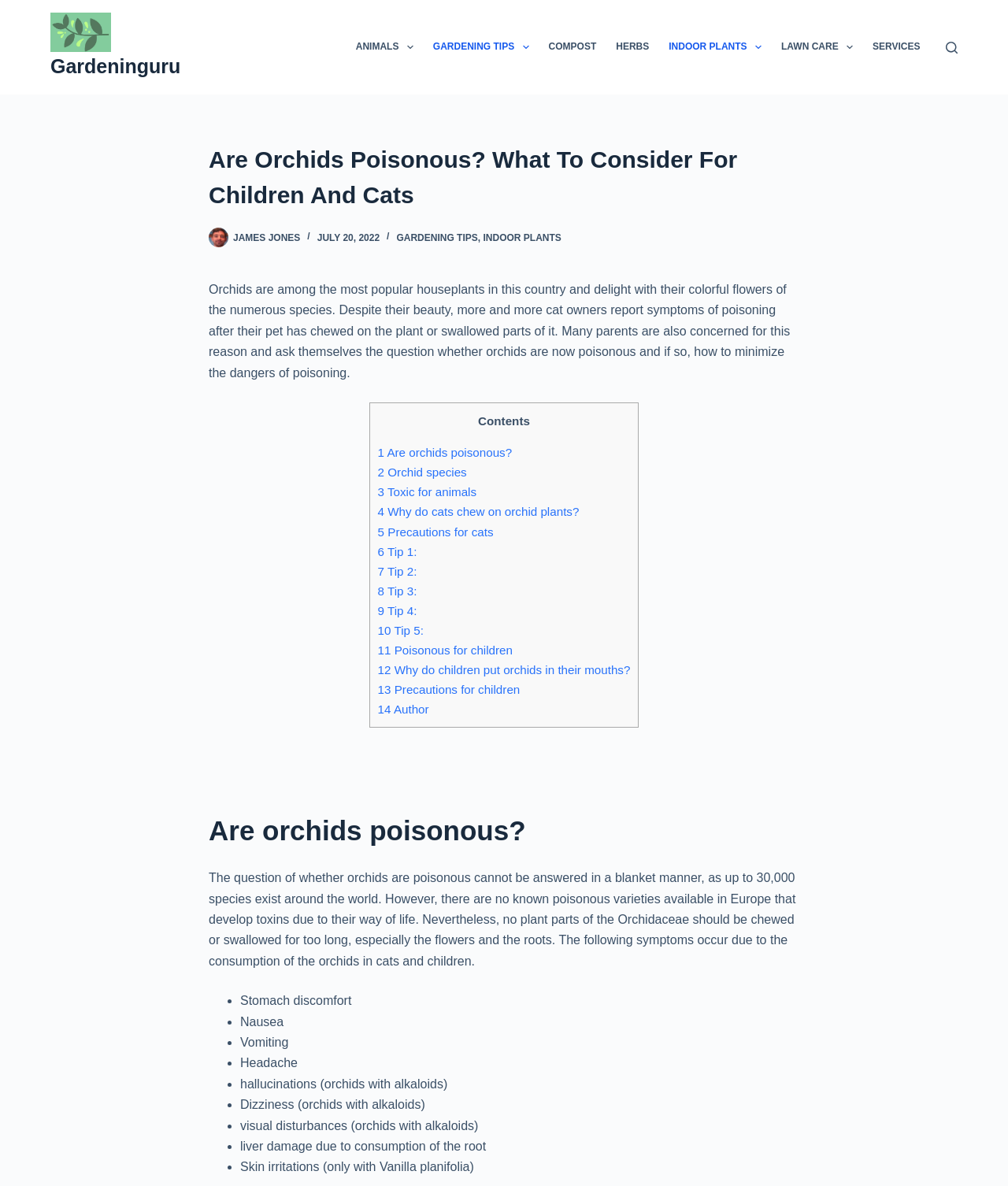Using the element description: "Gardening Tips", determine the bounding box coordinates for the specified UI element. The coordinates should be four float numbers between 0 and 1, [left, top, right, bottom].

[0.42, 0.0, 0.534, 0.08]